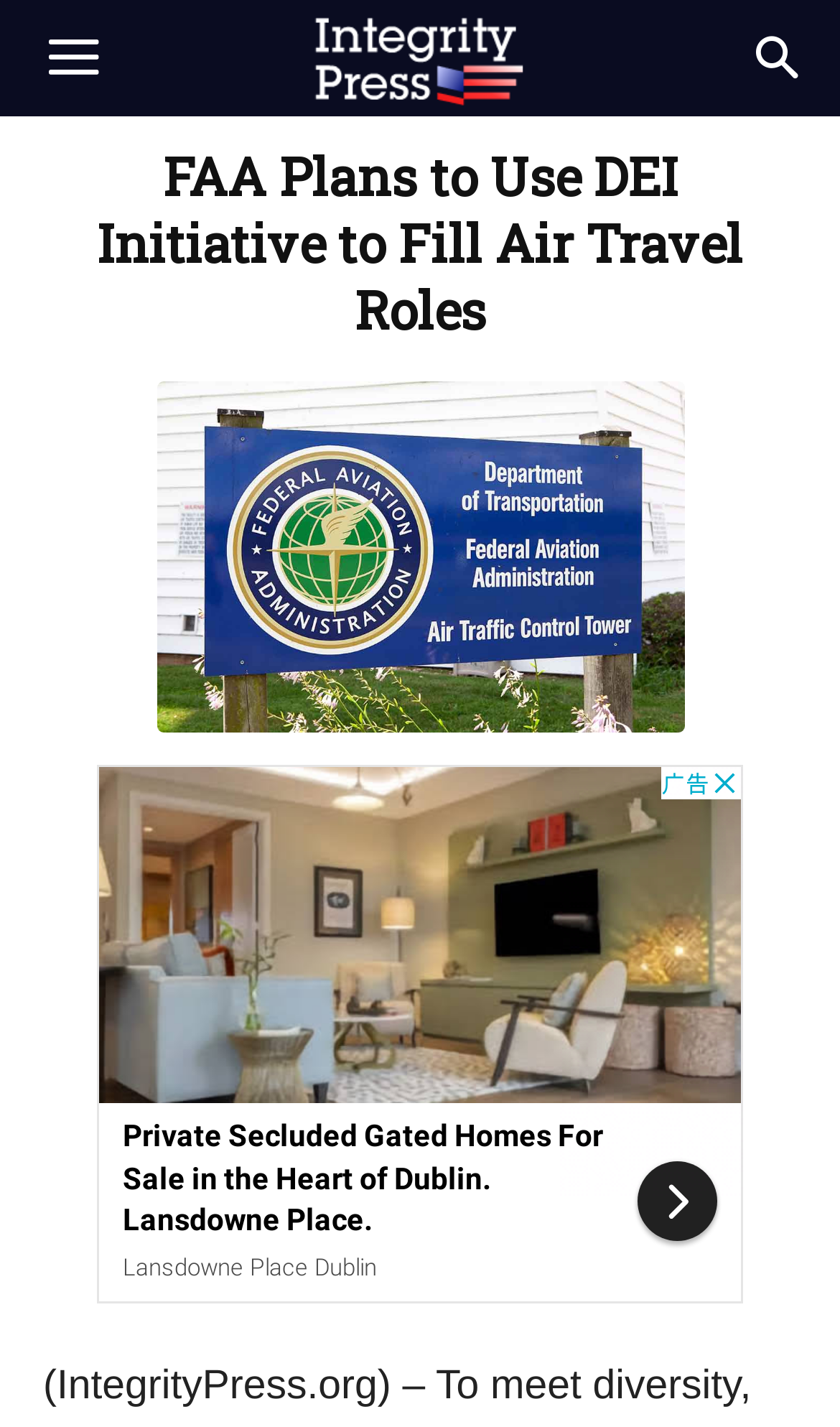Provide the bounding box coordinates for the UI element that is described by this text: "provencal recipe". The coordinates should be in the form of four float numbers between 0 and 1: [left, top, right, bottom].

None